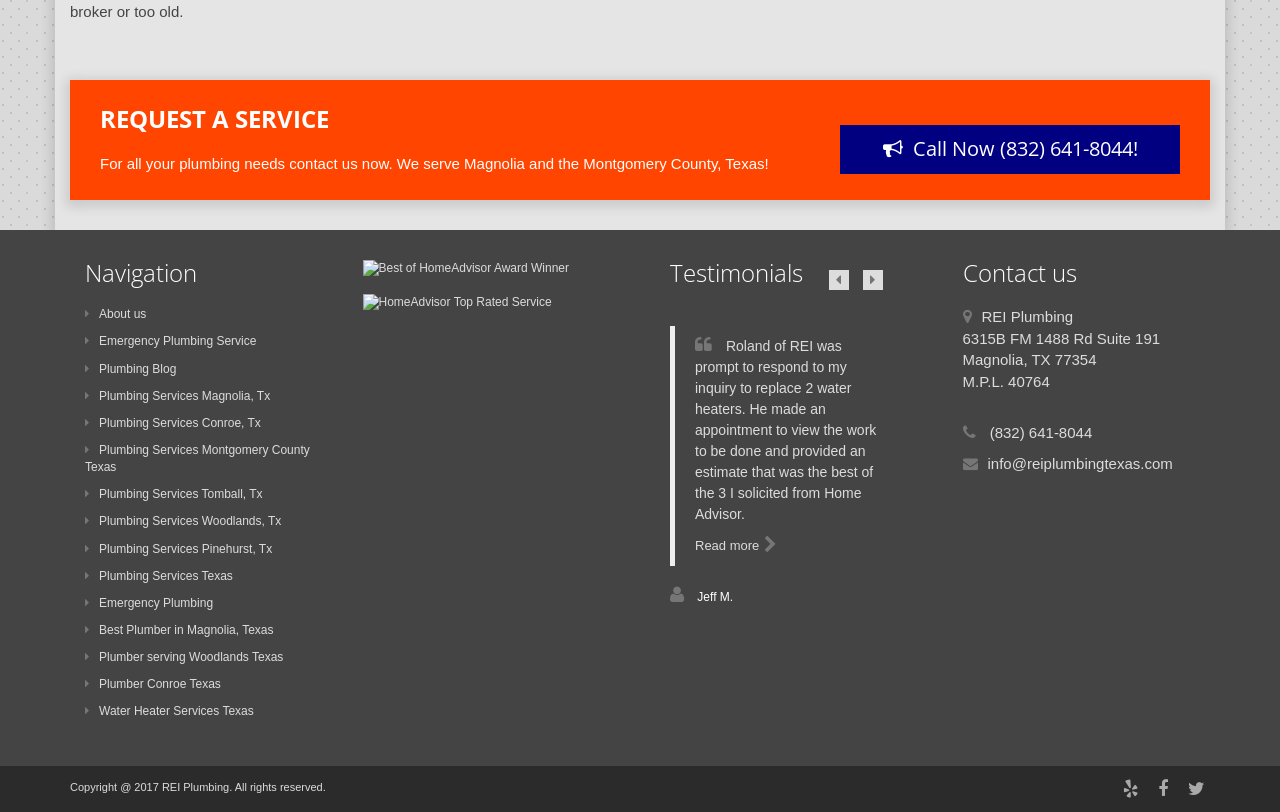What is the location of the plumbing service provider?
Please respond to the question with a detailed and thorough explanation.

I found the location by looking at the 'Contact us' section, where it says '6315B FM 1488 Rd Suite 191, Magnolia, TX 77354'. This indicates that the plumbing service provider is located in Magnolia, Texas.